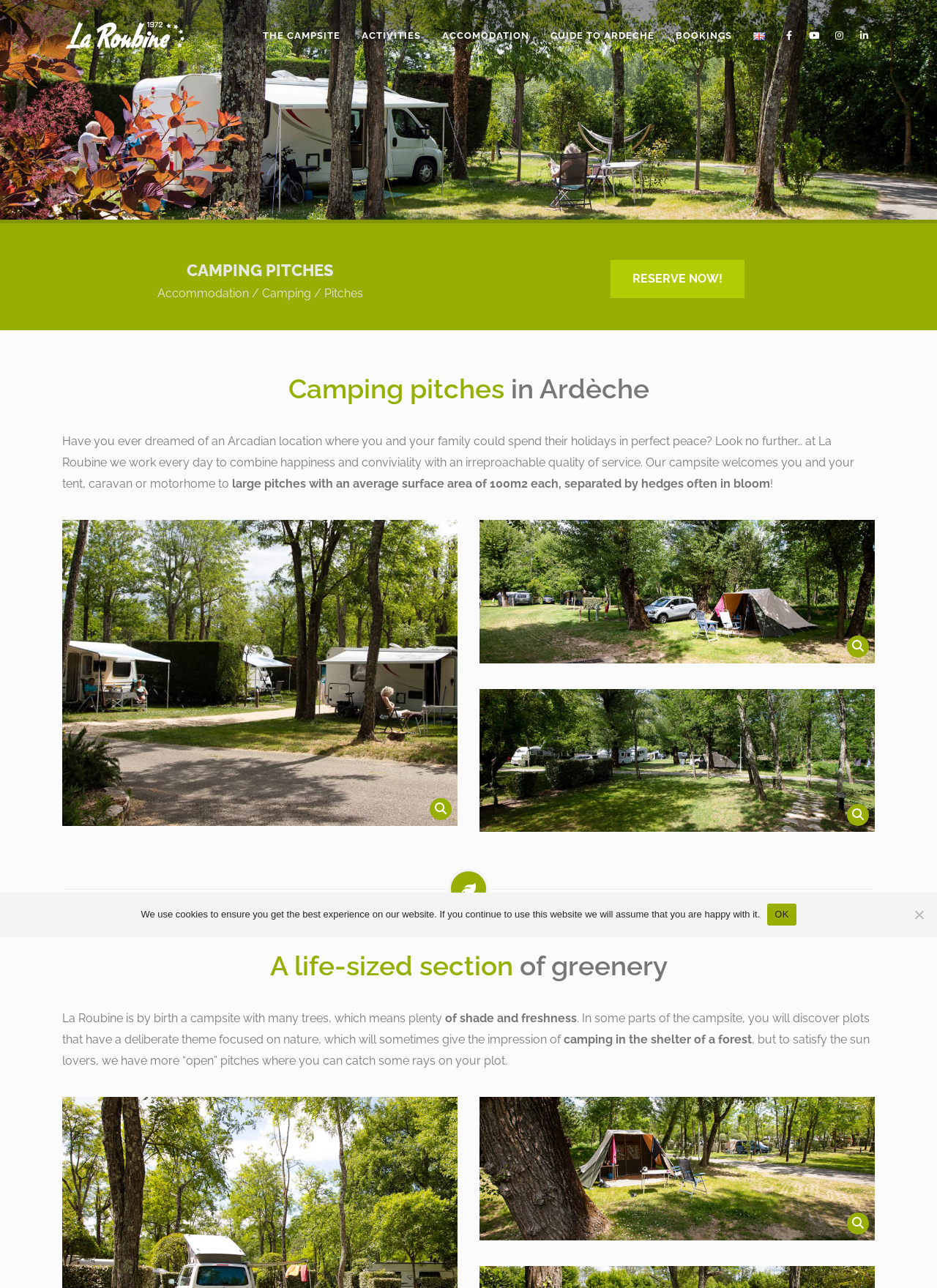Please identify the bounding box coordinates of the clickable element to fulfill the following instruction: "Click the 'RESERVE NOW!' link". The coordinates should be four float numbers between 0 and 1, i.e., [left, top, right, bottom].

[0.651, 0.202, 0.794, 0.232]